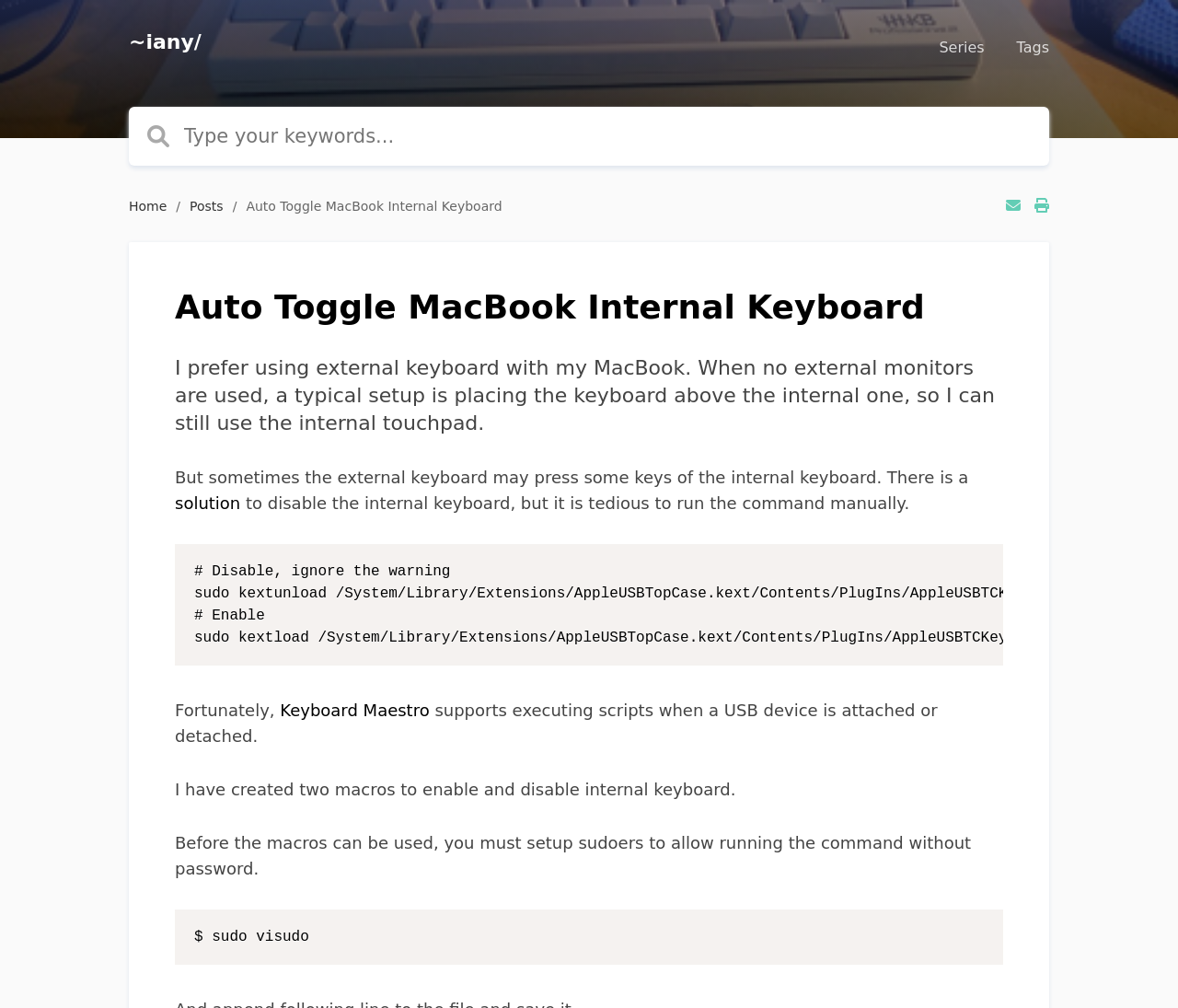Provide your answer to the question using just one word or phrase: What is the name of the software that supports executing scripts when a USB device is attached or detached?

Keyboard Maestro